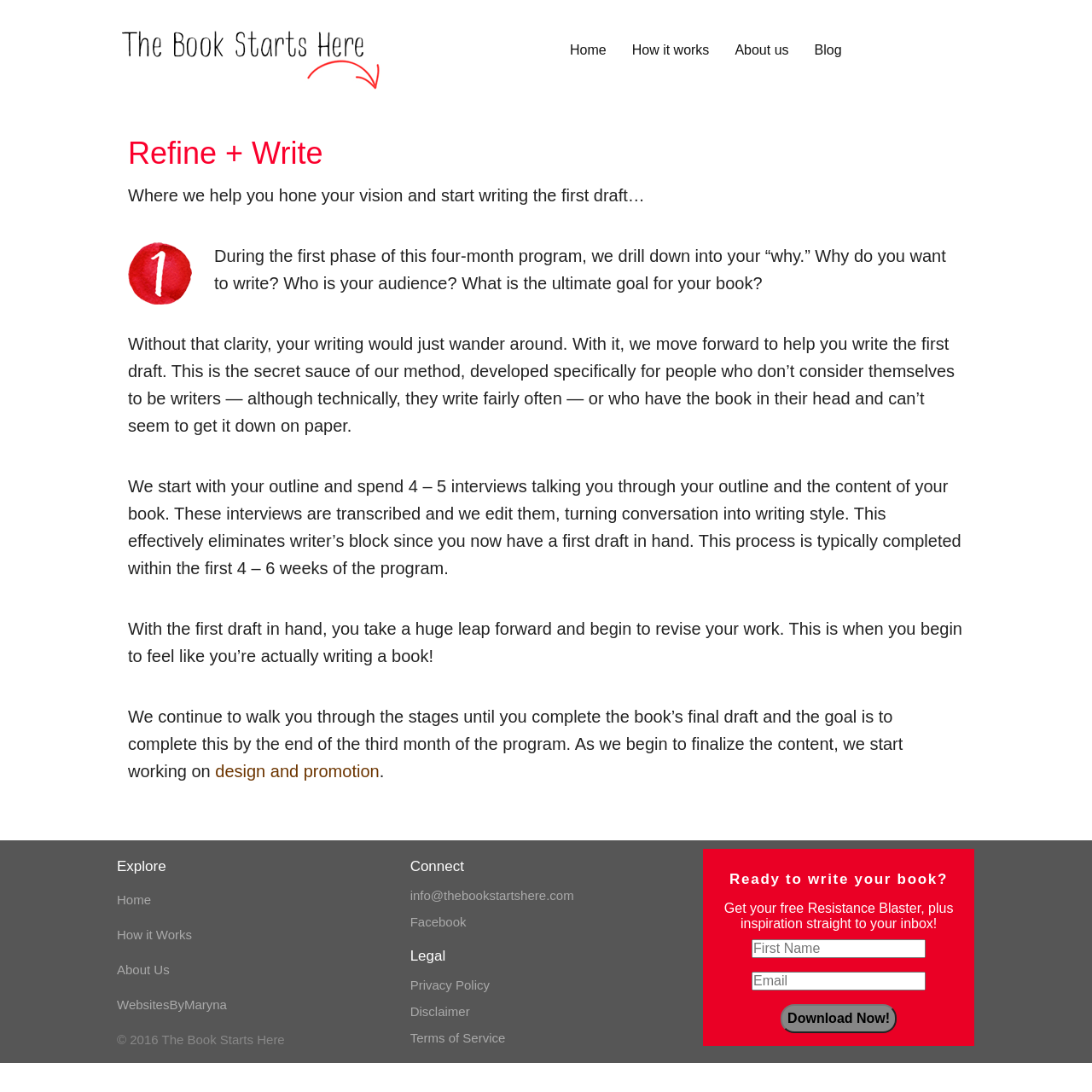Carefully examine the image and provide an in-depth answer to the question: What is the goal of the third month of the program?

By the end of the third month of the program, the goal is to complete the final draft of the book. This is achieved by walking individuals through the stages of revising and finalizing the content, and working on design and promotion.